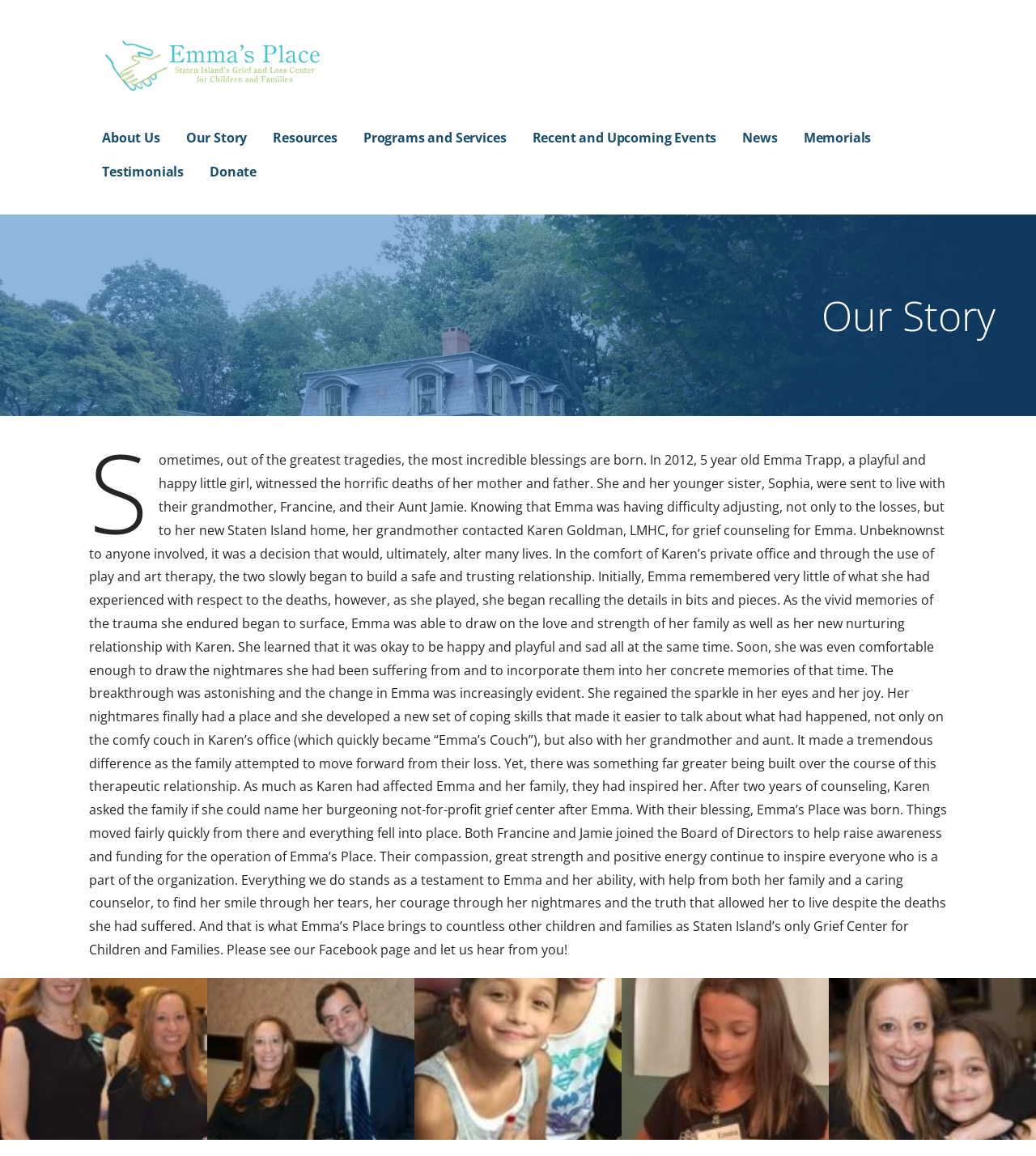Please locate the clickable area by providing the bounding box coordinates to follow this instruction: "Click on the 'Donate' link".

[0.202, 0.134, 0.248, 0.163]